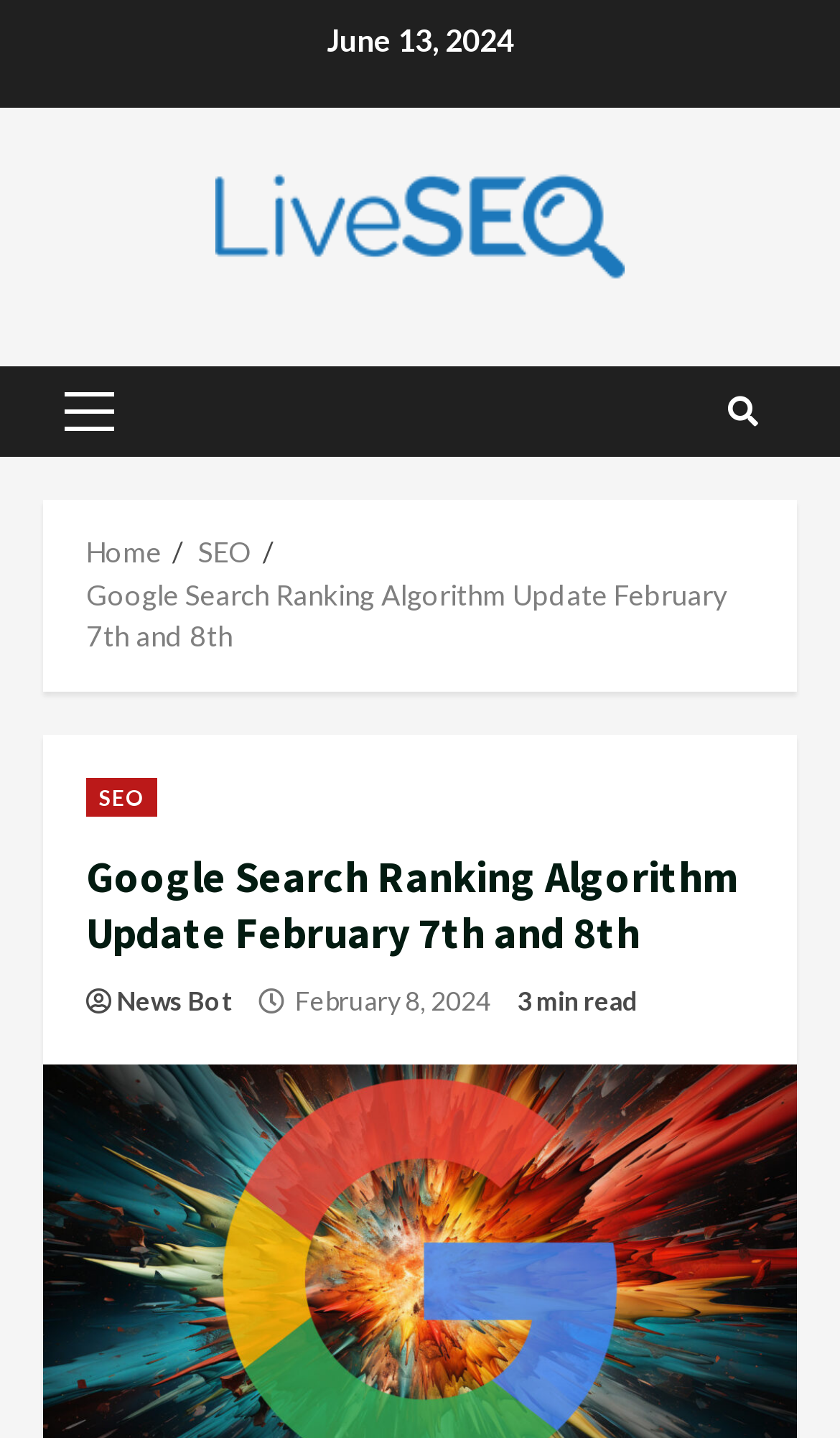What is the date of the Google search ranking algorithm update?
Based on the screenshot, respond with a single word or phrase.

February 7th and 8th